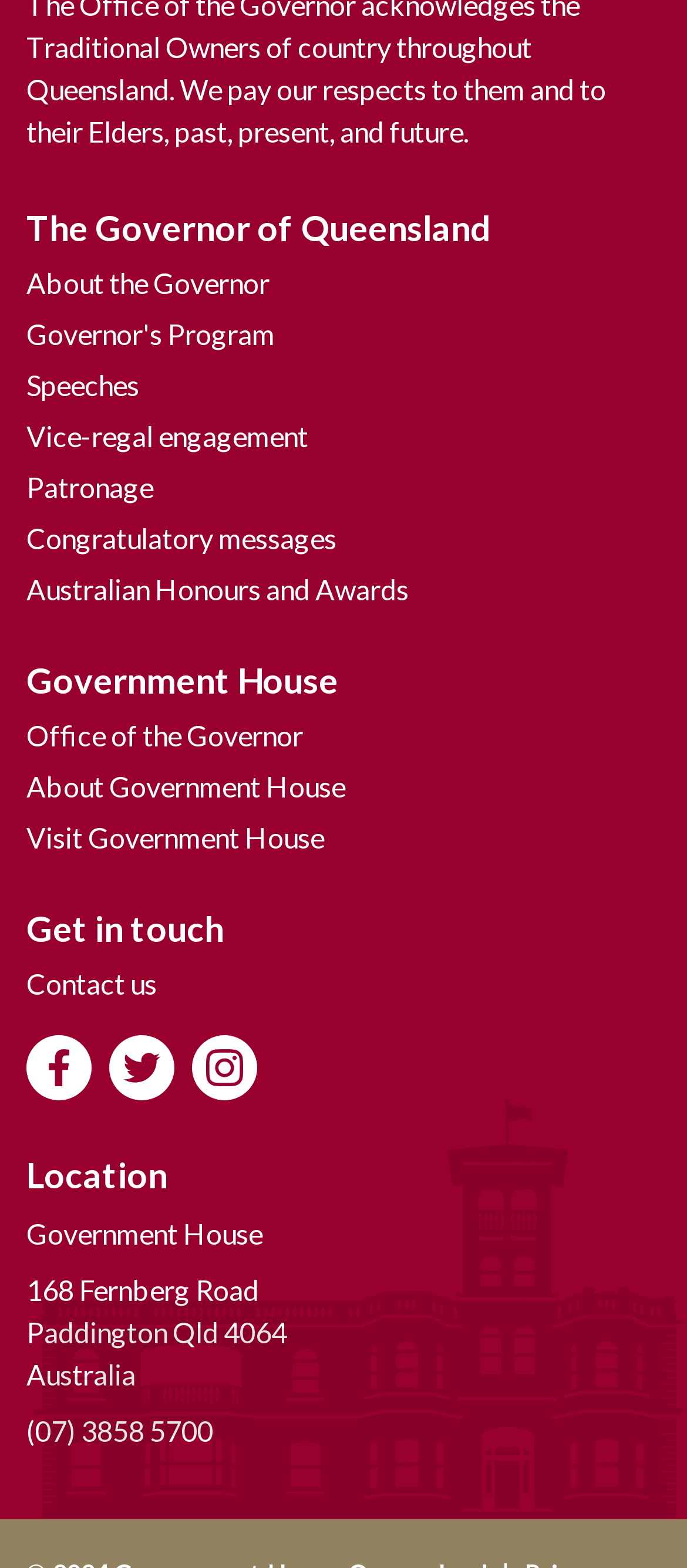Locate the bounding box coordinates of the element's region that should be clicked to carry out the following instruction: "Learn about the Governor". The coordinates need to be four float numbers between 0 and 1, i.e., [left, top, right, bottom].

[0.038, 0.164, 0.392, 0.197]